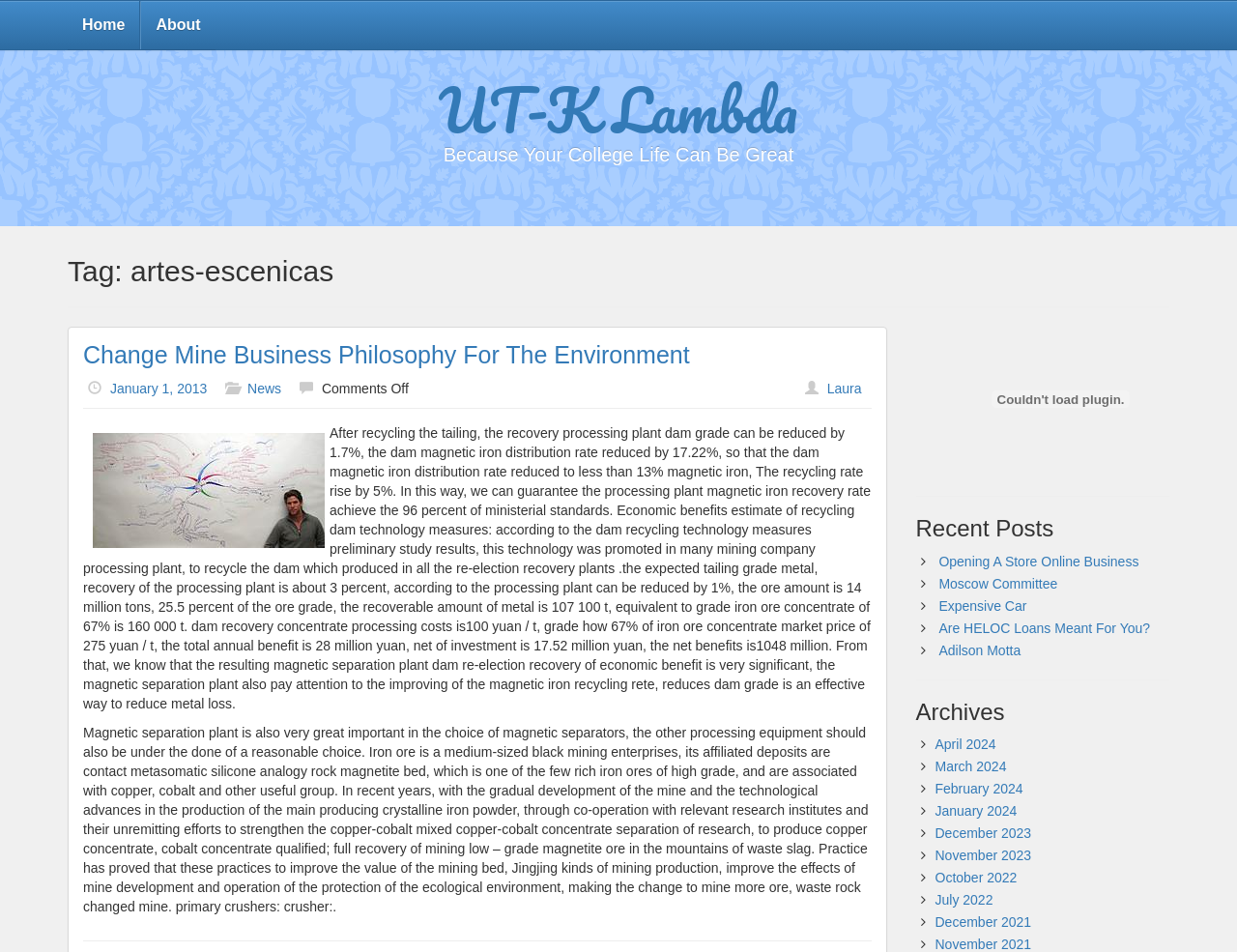Locate the UI element that matches the description Moscow Committee in the webpage screenshot. Return the bounding box coordinates in the format (top-left x, top-left y, bottom-right x, bottom-right y), with values ranging from 0 to 1.

[0.759, 0.605, 0.855, 0.621]